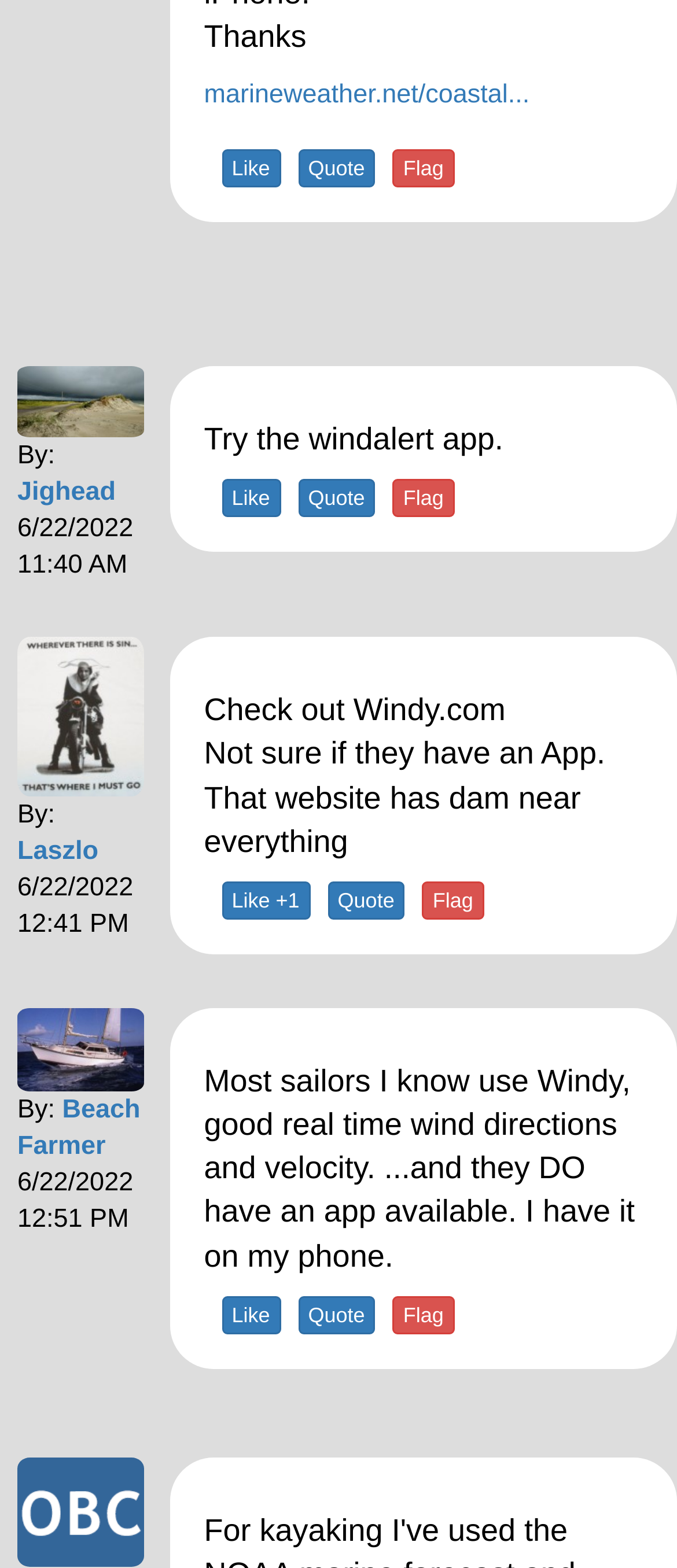What is the join date of the user 'Jighead'? Based on the screenshot, please respond with a single word or phrase.

12/11/2009